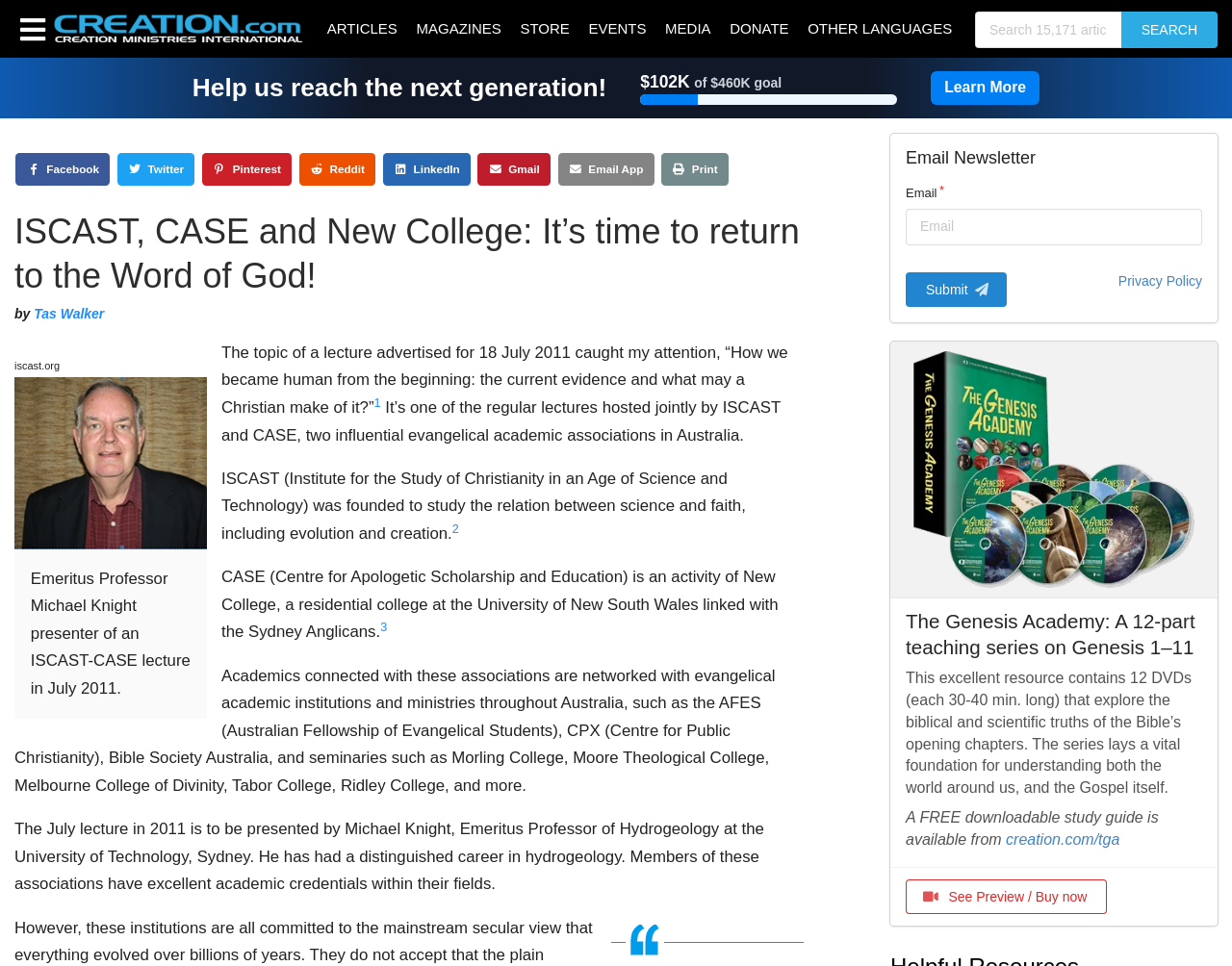Kindly provide the bounding box coordinates of the section you need to click on to fulfill the given instruction: "Click on GUIDES".

None